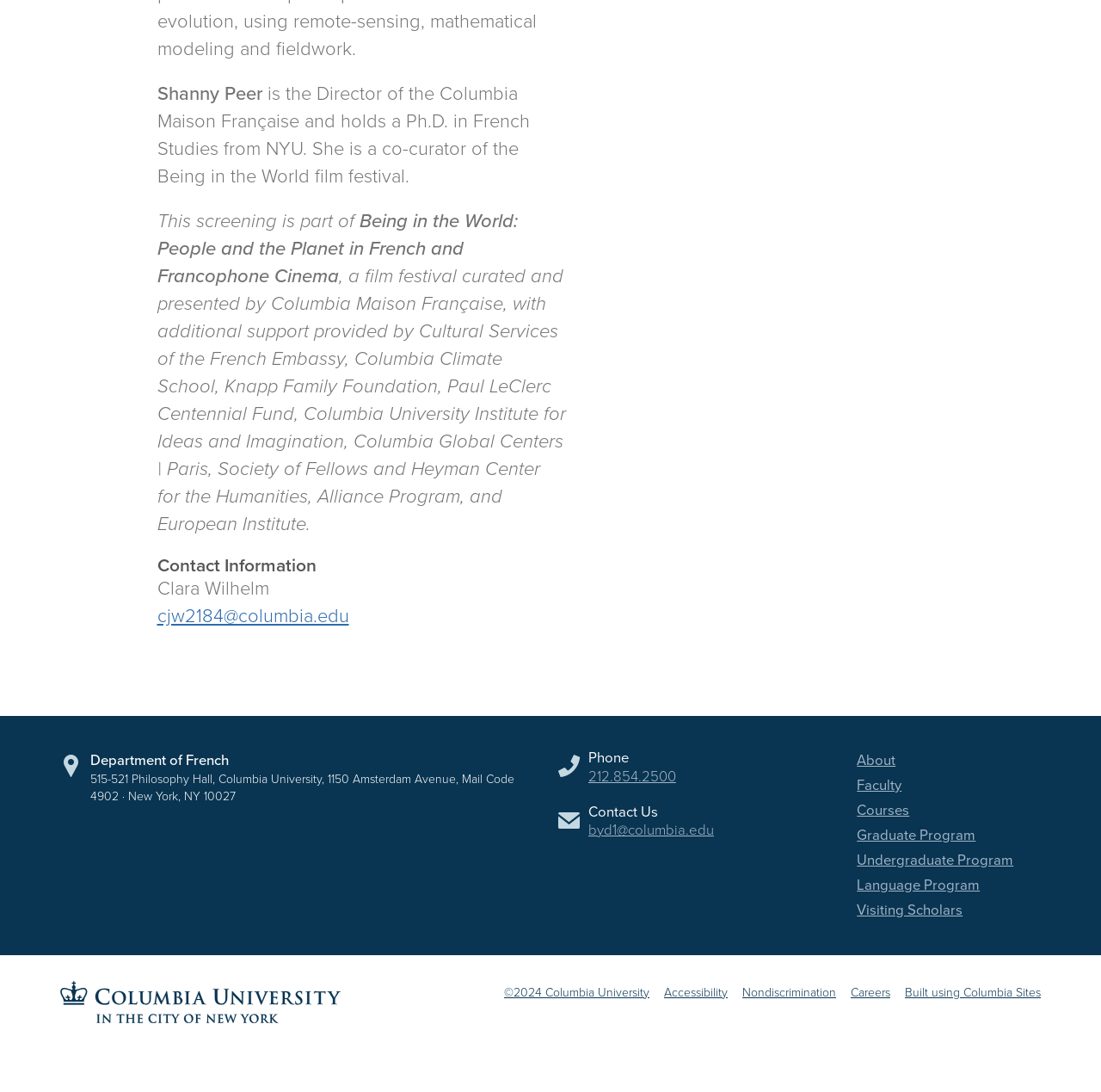Provide a short, one-word or phrase answer to the question below:
Who is the Director of the Columbia Maison Française?

Shanny Peer